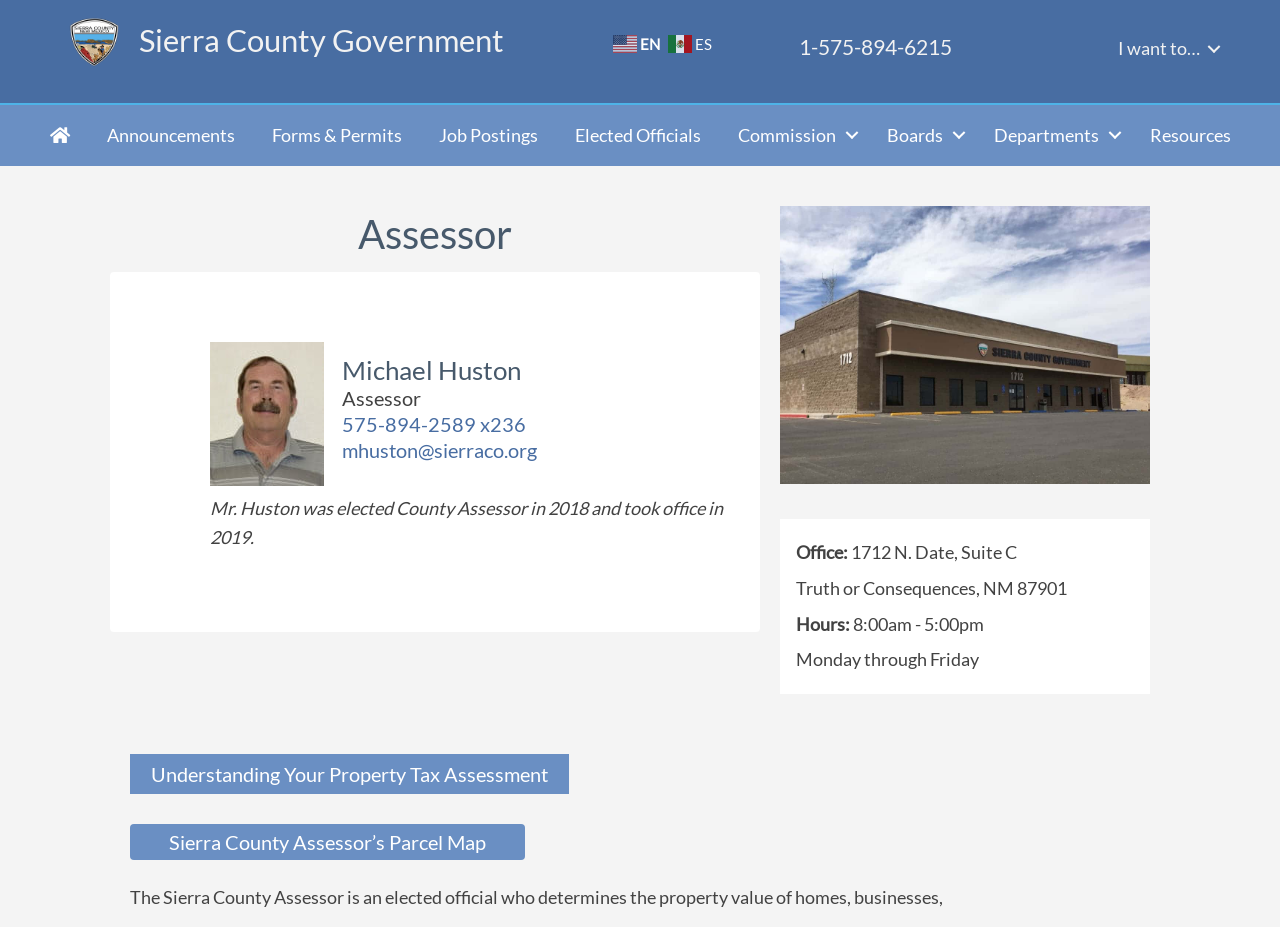Provide a one-word or short-phrase answer to the question:
What are the hours of operation for the Assessor's office?

8:00am - 5:00pm